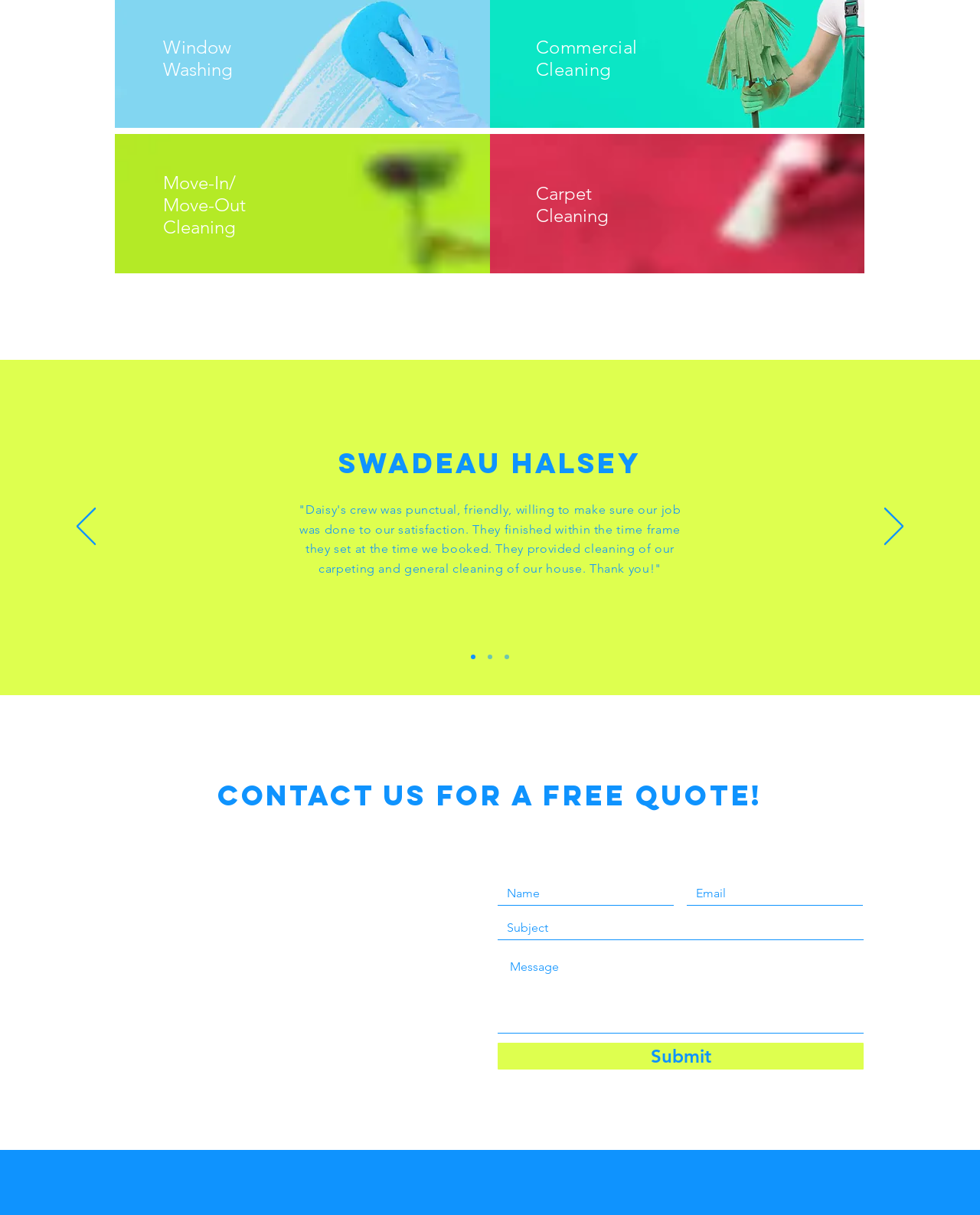Locate the bounding box coordinates of the clickable region to complete the following instruction: "Submit the contact form."

[0.508, 0.858, 0.881, 0.88]